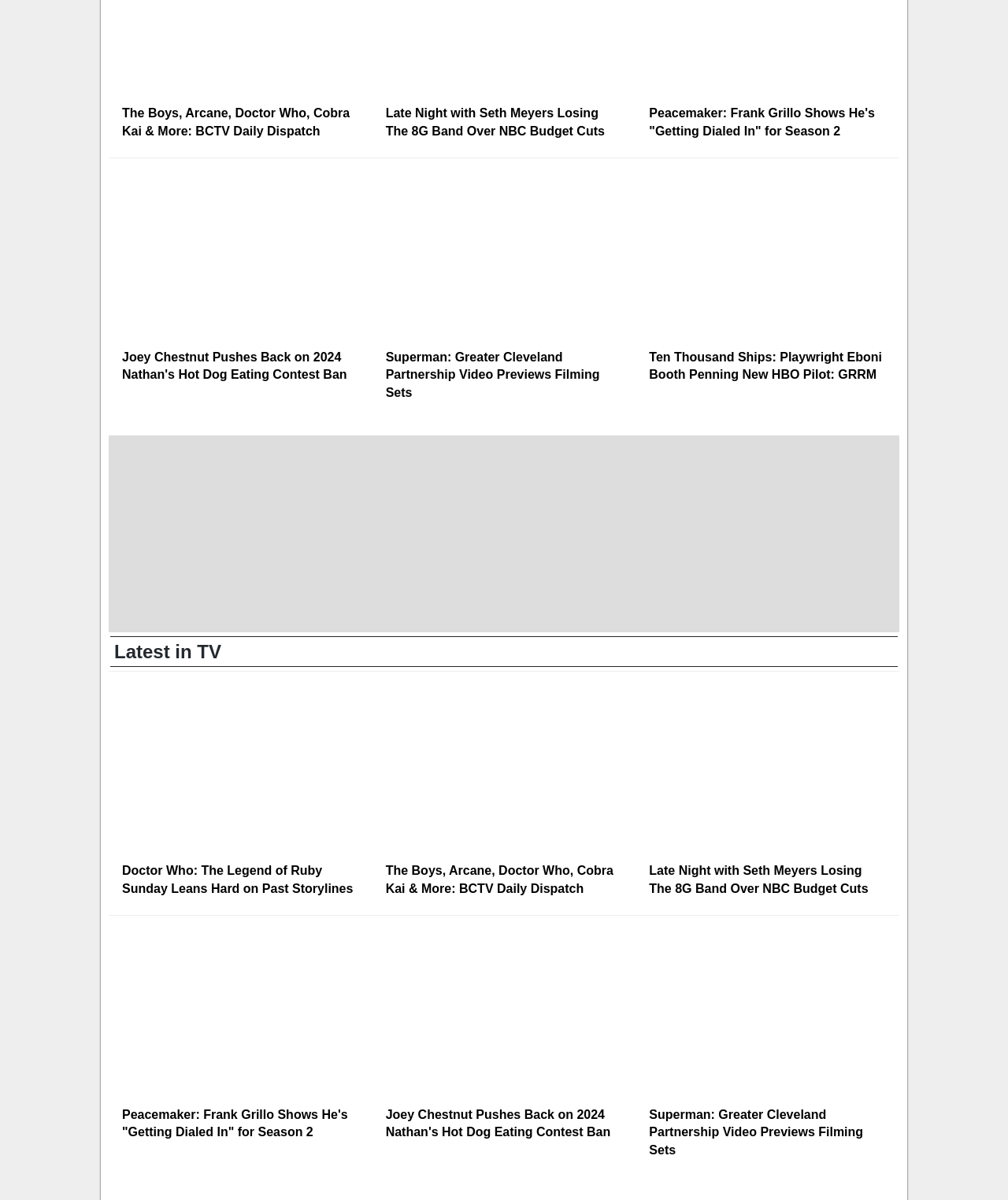Please identify the bounding box coordinates of the region to click in order to complete the given instruction: "Check out the latest in TV". The coordinates should be four float numbers between 0 and 1, i.e., [left, top, right, bottom].

[0.109, 0.53, 0.891, 0.556]